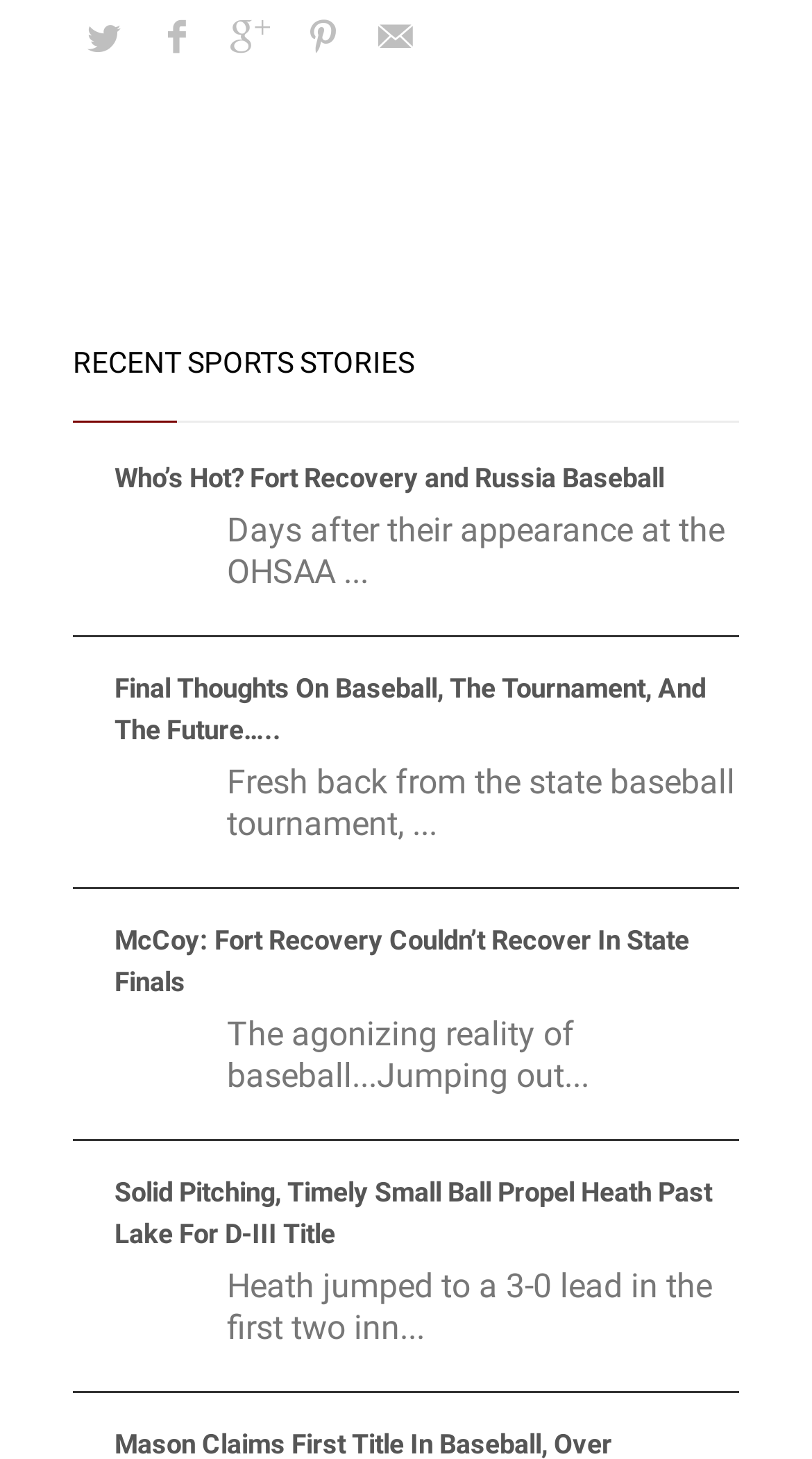Determine the bounding box coordinates of the target area to click to execute the following instruction: "visit the page about McCoy: Fort Recovery Couldn’t Recover In State Finals."

[0.141, 0.633, 0.849, 0.683]